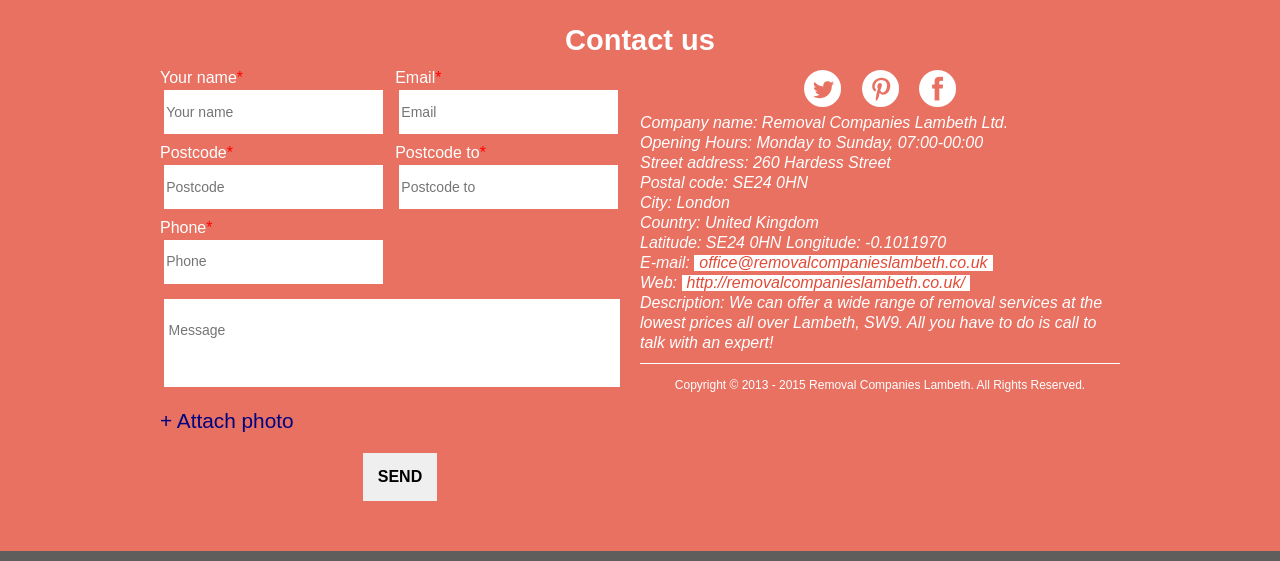Use a single word or phrase to answer the question:
What is the company name?

Removal Companies Lambeth Ltd.